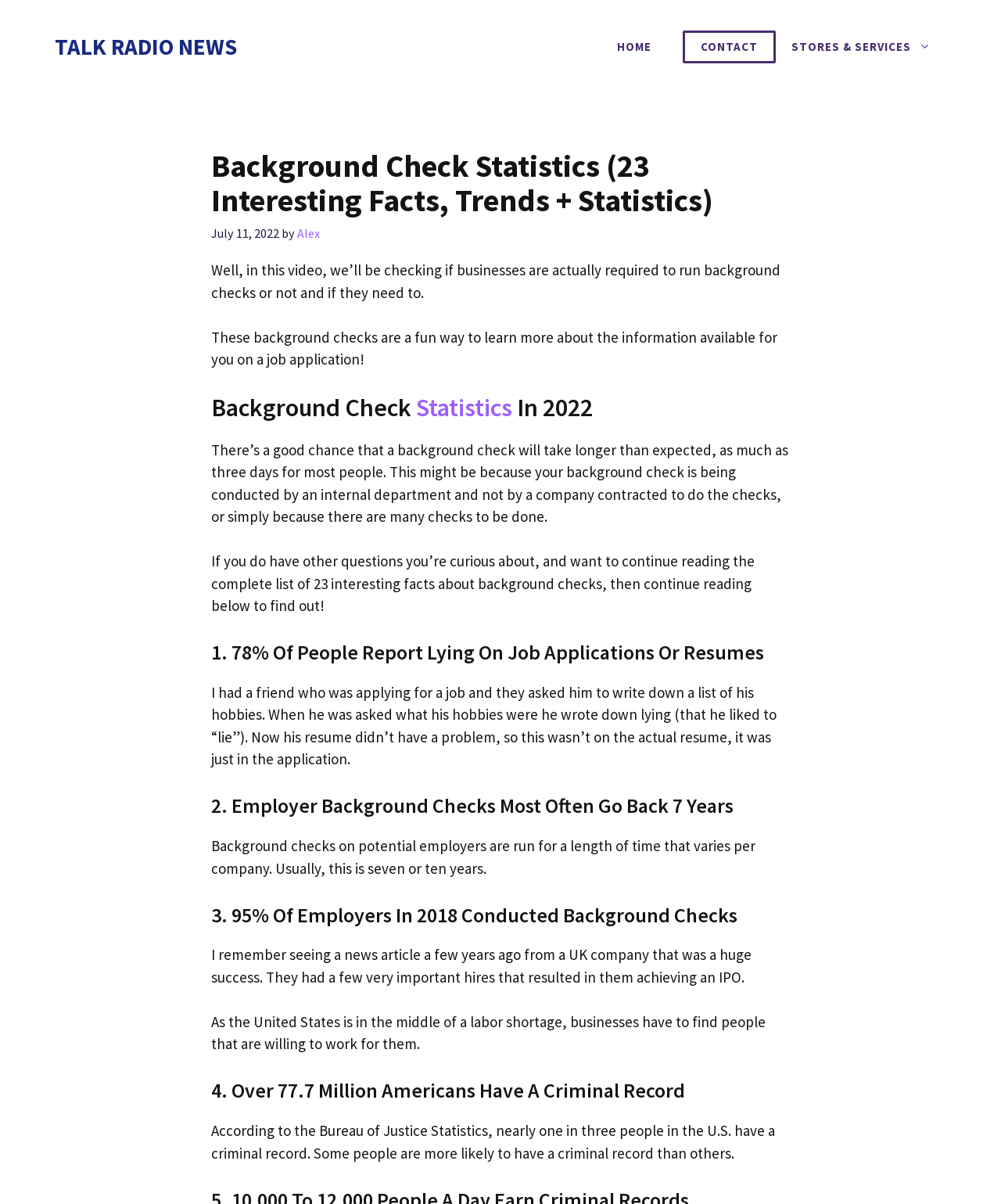What percentage of people report lying on job applications or resumes?
Based on the image, answer the question with a single word or brief phrase.

78%